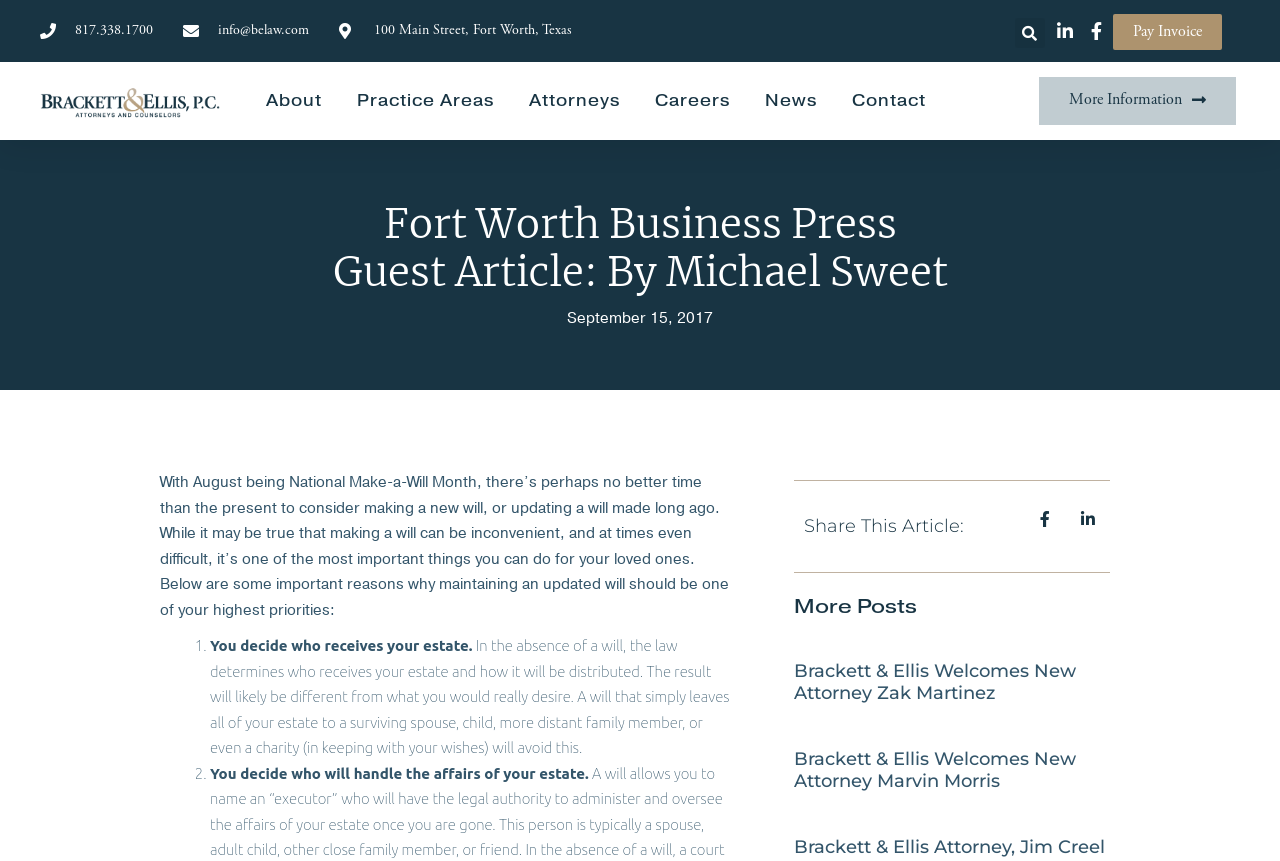Based on the visual content of the image, answer the question thoroughly: What is the name of the author of the guest article?

I looked at the heading of the article and found that it is a guest article written by Michael Sweet. The heading is displayed prominently at the top of the article.